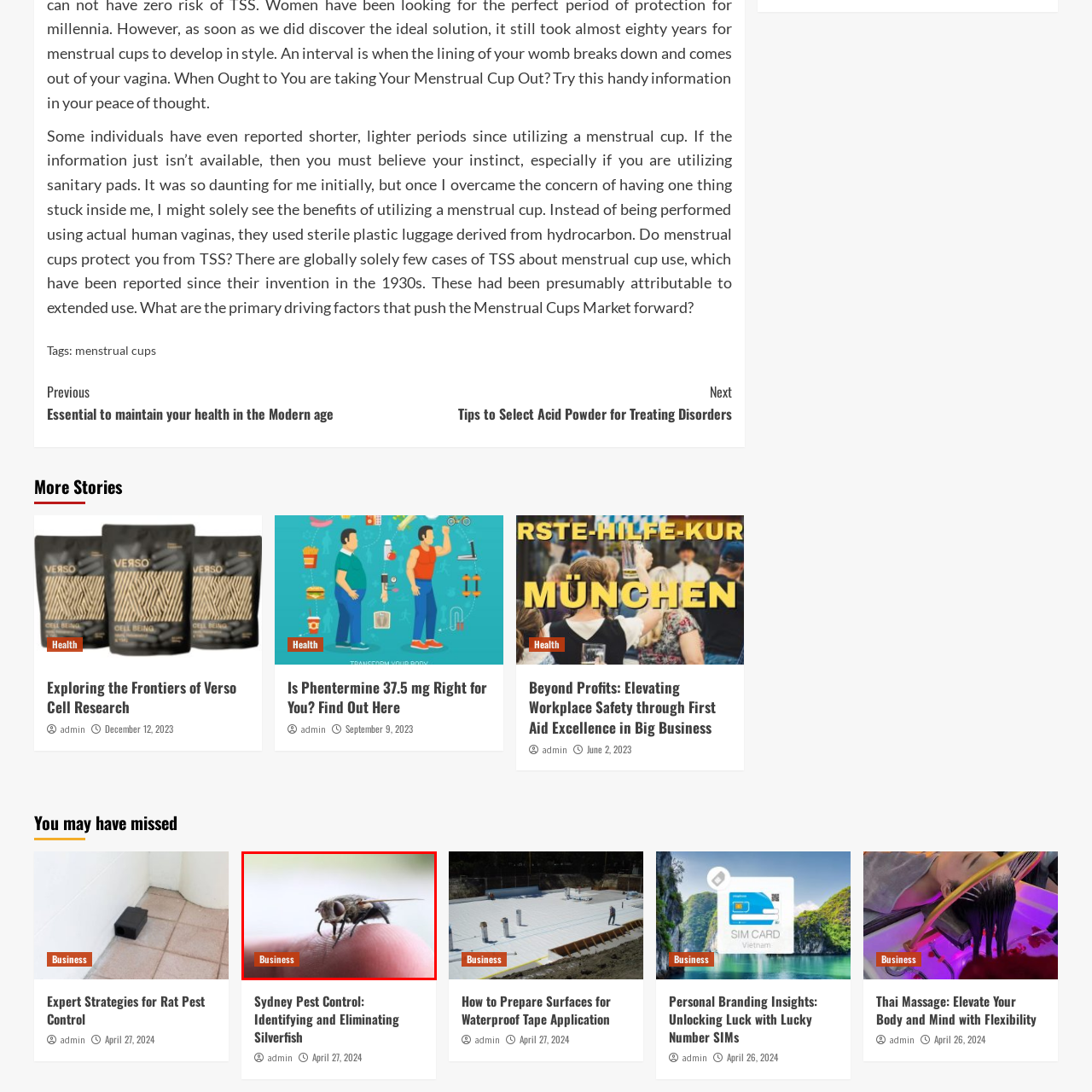Thoroughly describe the content of the image found within the red border.

The image features a close-up view of a fly perched delicately on a human finger, highlighting the intricate details of its body and wings. This striking photograph could symbolize various themes, including nature's tiny creatures and their relationship with humans. The context indicates that the image is associated with a business-related article titled "Sydney Pest Control: Identifying and Eliminating Silverfish." This suggests a focus on pest control strategies, emphasizing the importance of understanding and managing common pests in residential or commercial settings. The image captures both the delicate yet often overlooked beauty of small insects and their potential impact on everyday life, particularly in pest management discussions.